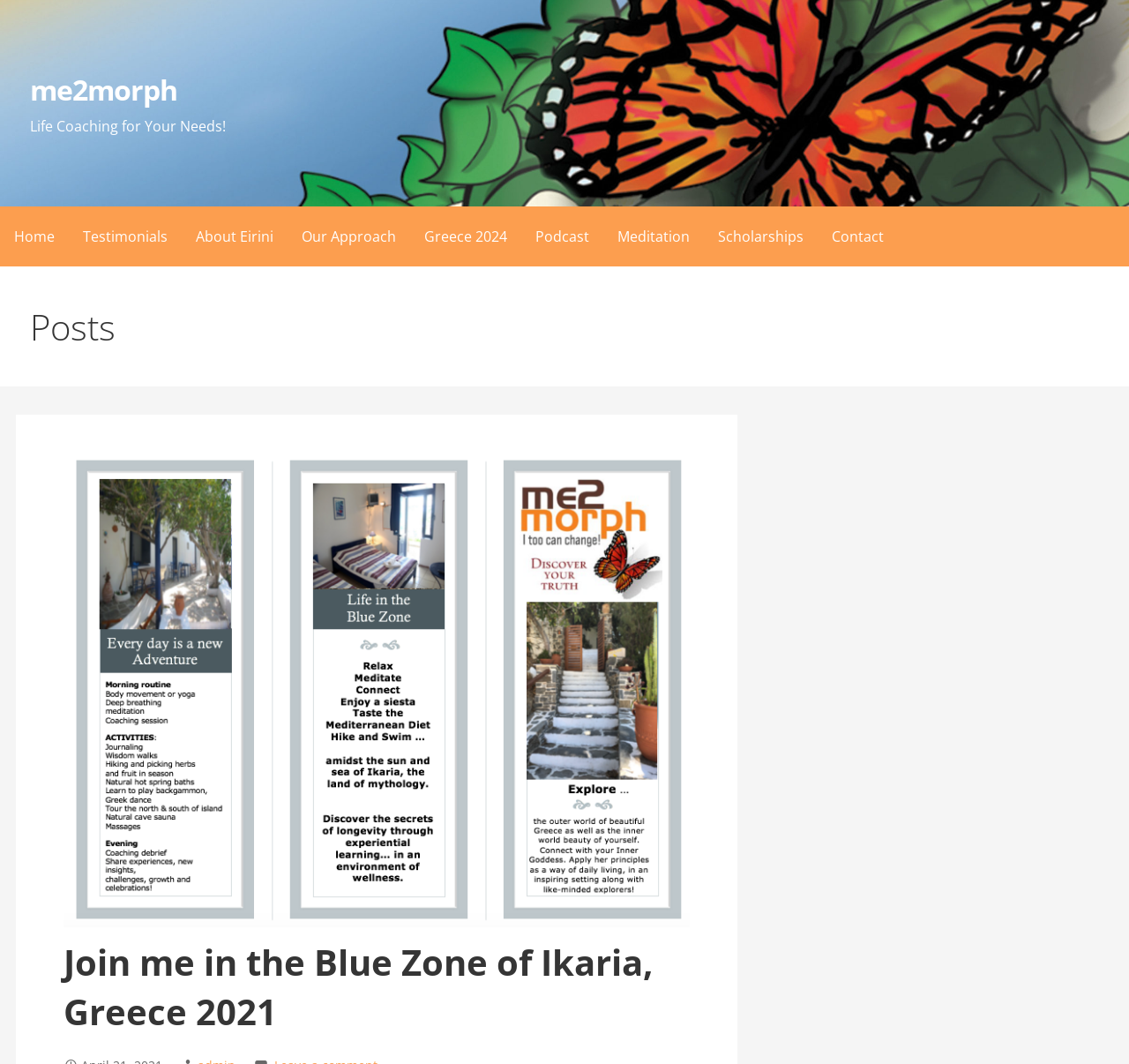Provide a single word or phrase answer to the question: 
What is the text of the second heading?

Join me in the Blue Zone of Ikaria, Greece 2021